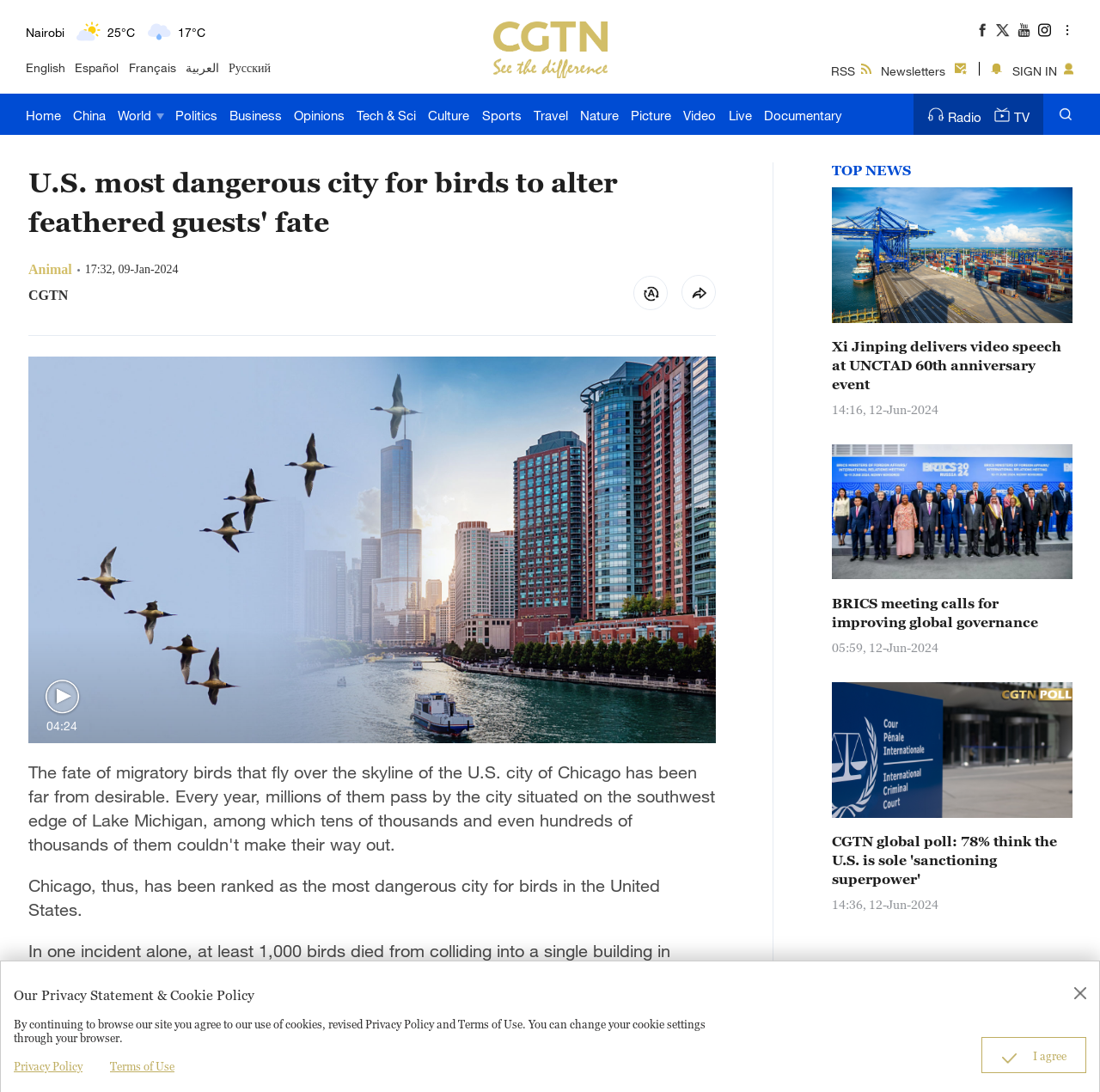Determine the main heading text of the webpage.

U.S. most dangerous city for birds to alter feathered guests' fate